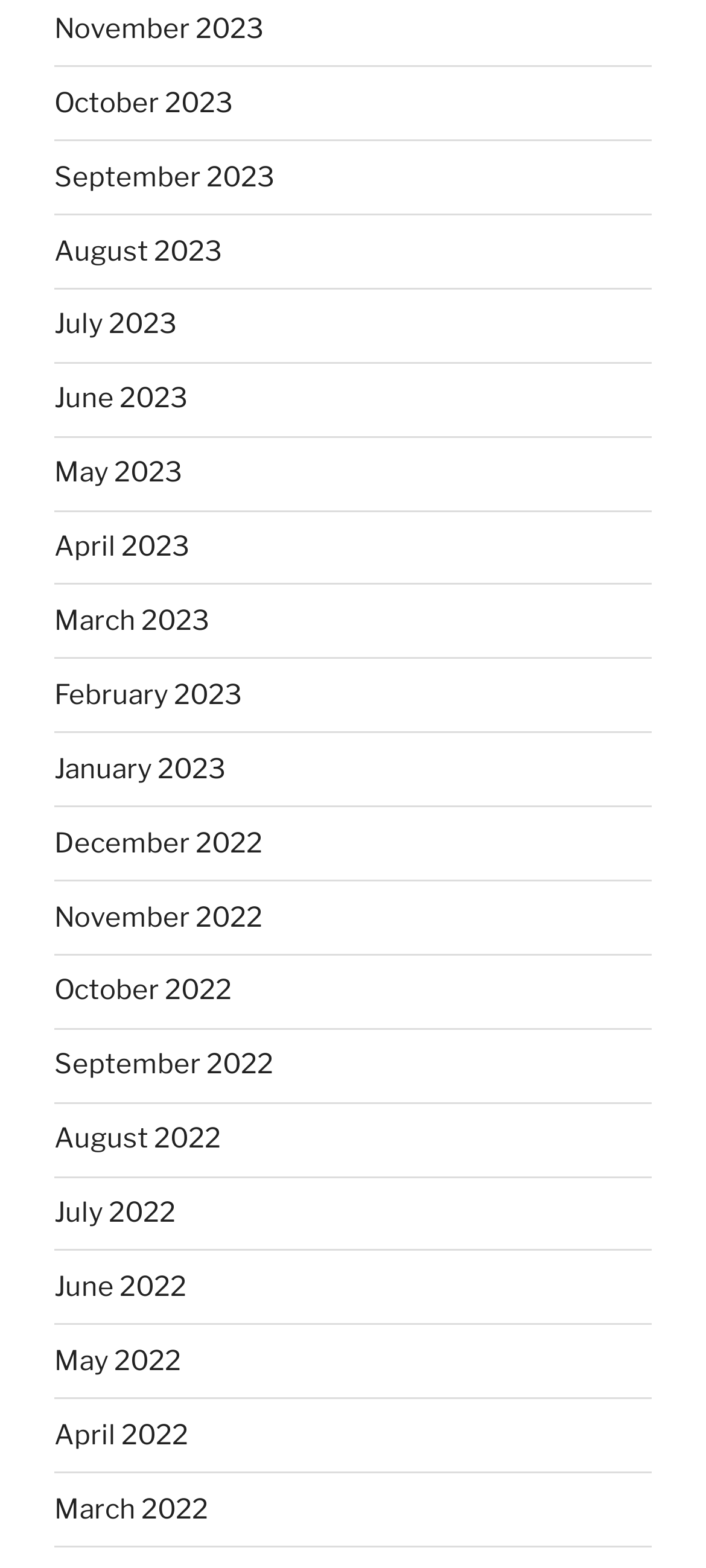How many months are listed?
Using the visual information from the image, give a one-word or short-phrase answer.

17